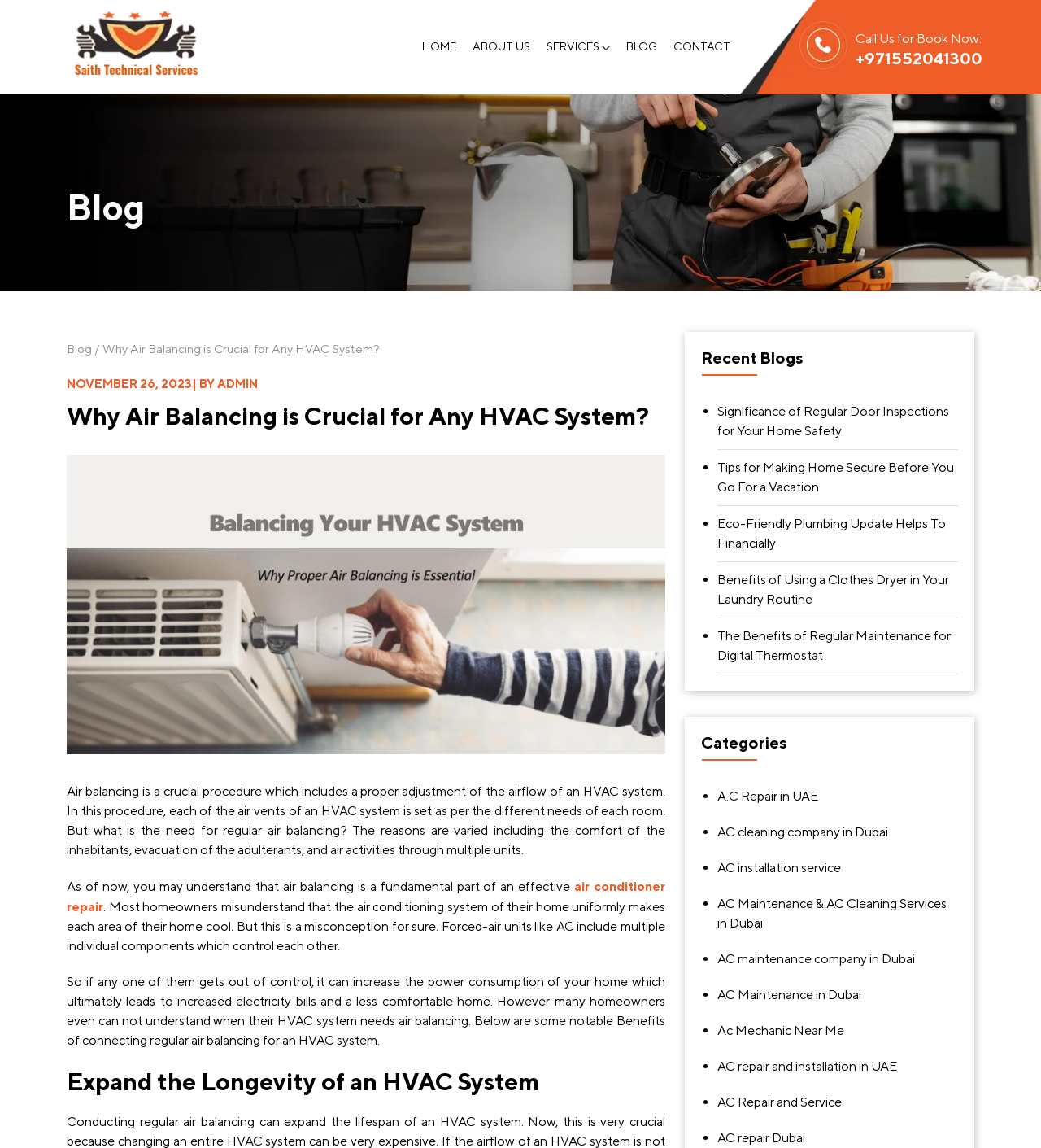Show the bounding box coordinates of the region that should be clicked to follow the instruction: "Read the blog post about 'Why Air Balancing is Crucial for Any HVAC System?'."

[0.064, 0.342, 0.639, 0.382]